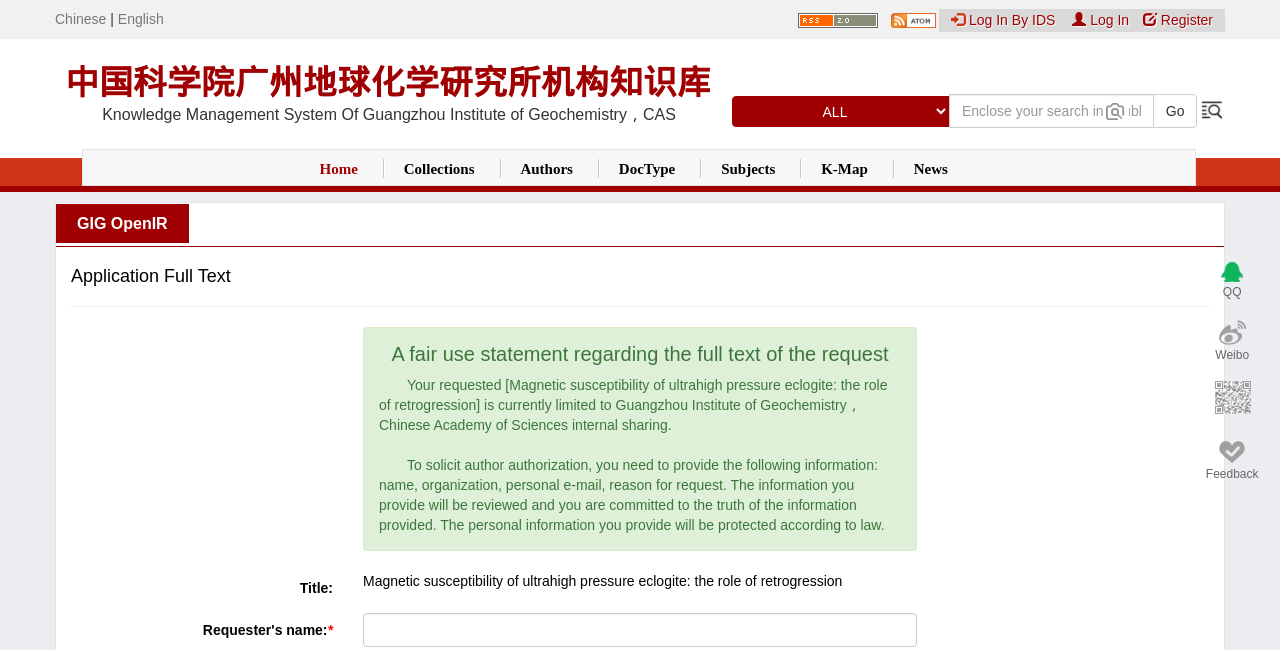Could you highlight the region that needs to be clicked to execute the instruction: "Search for relevant information"?

[0.741, 0.145, 0.901, 0.197]